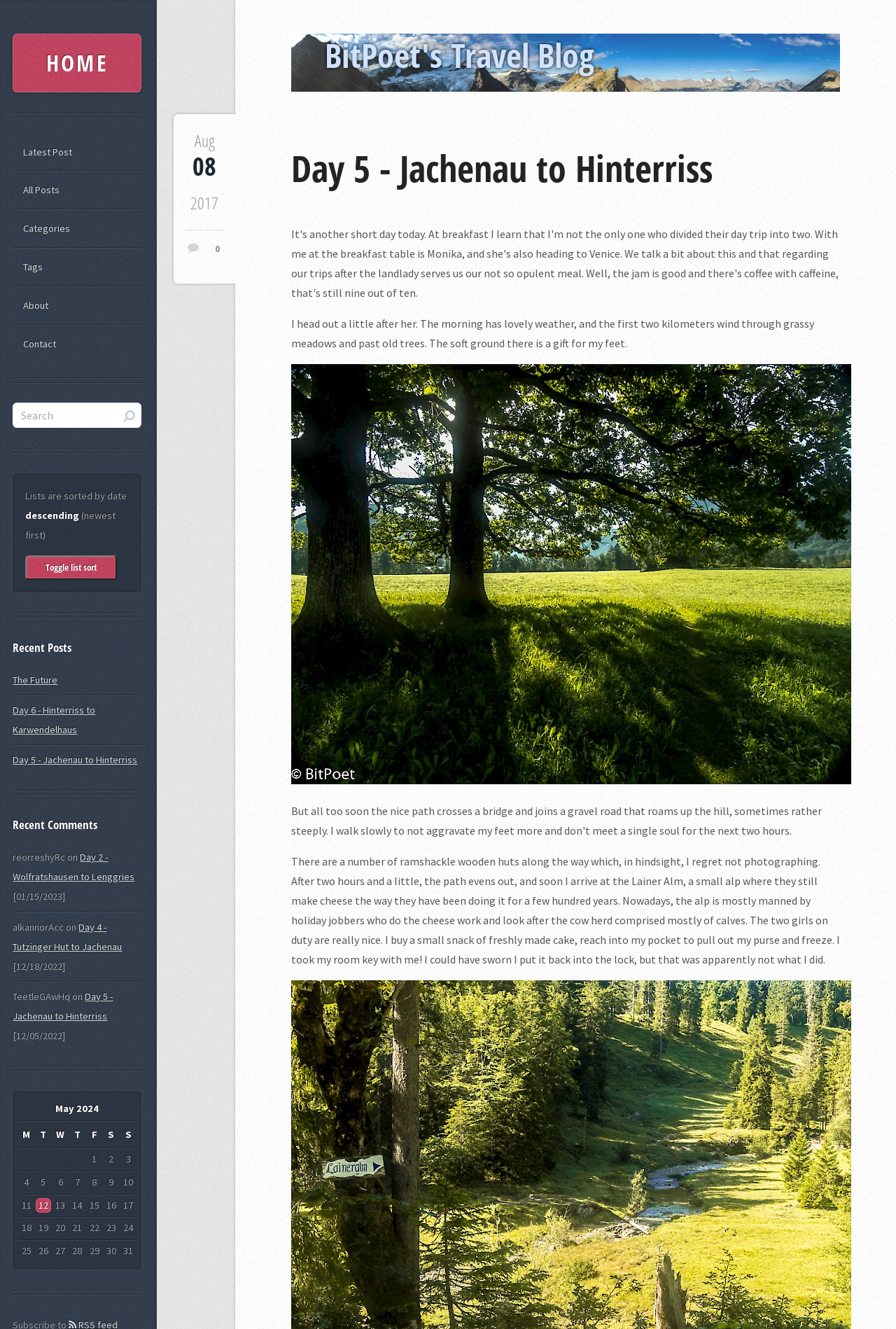Locate the bounding box coordinates of the region to be clicked to comply with the following instruction: "Search for something". The coordinates must be four float numbers between 0 and 1, in the form [left, top, right, bottom].

[0.014, 0.303, 0.158, 0.322]